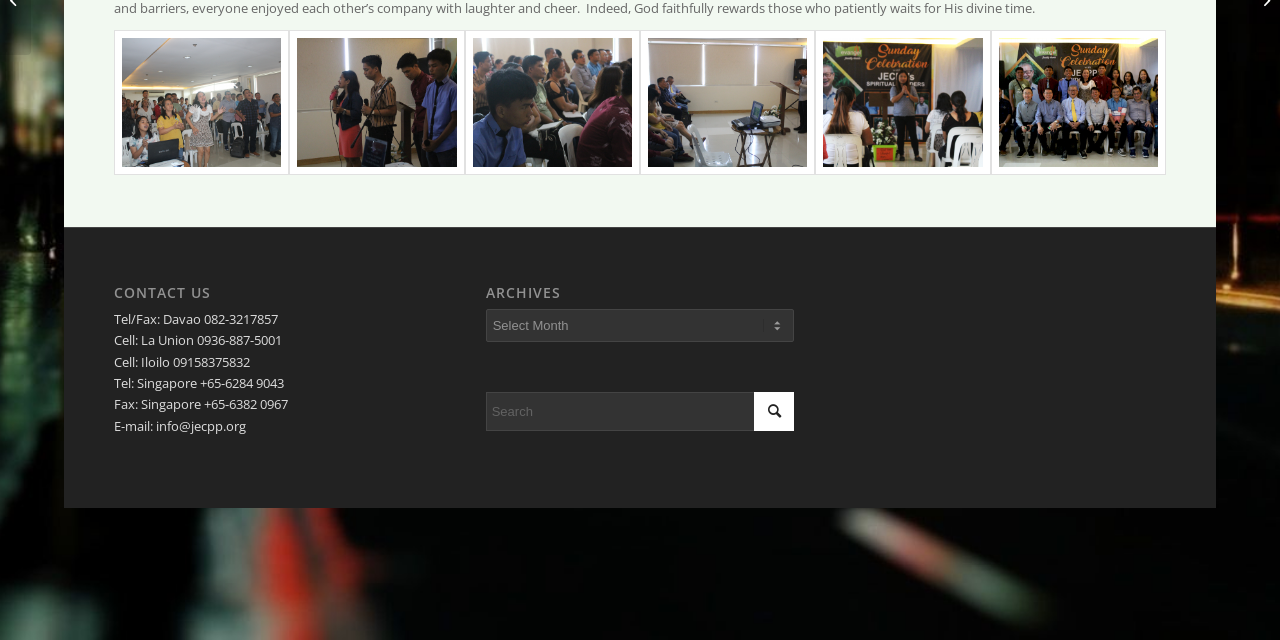Please determine the bounding box coordinates for the UI element described as: "title="Click to start search" value=""".

[0.589, 0.612, 0.621, 0.673]